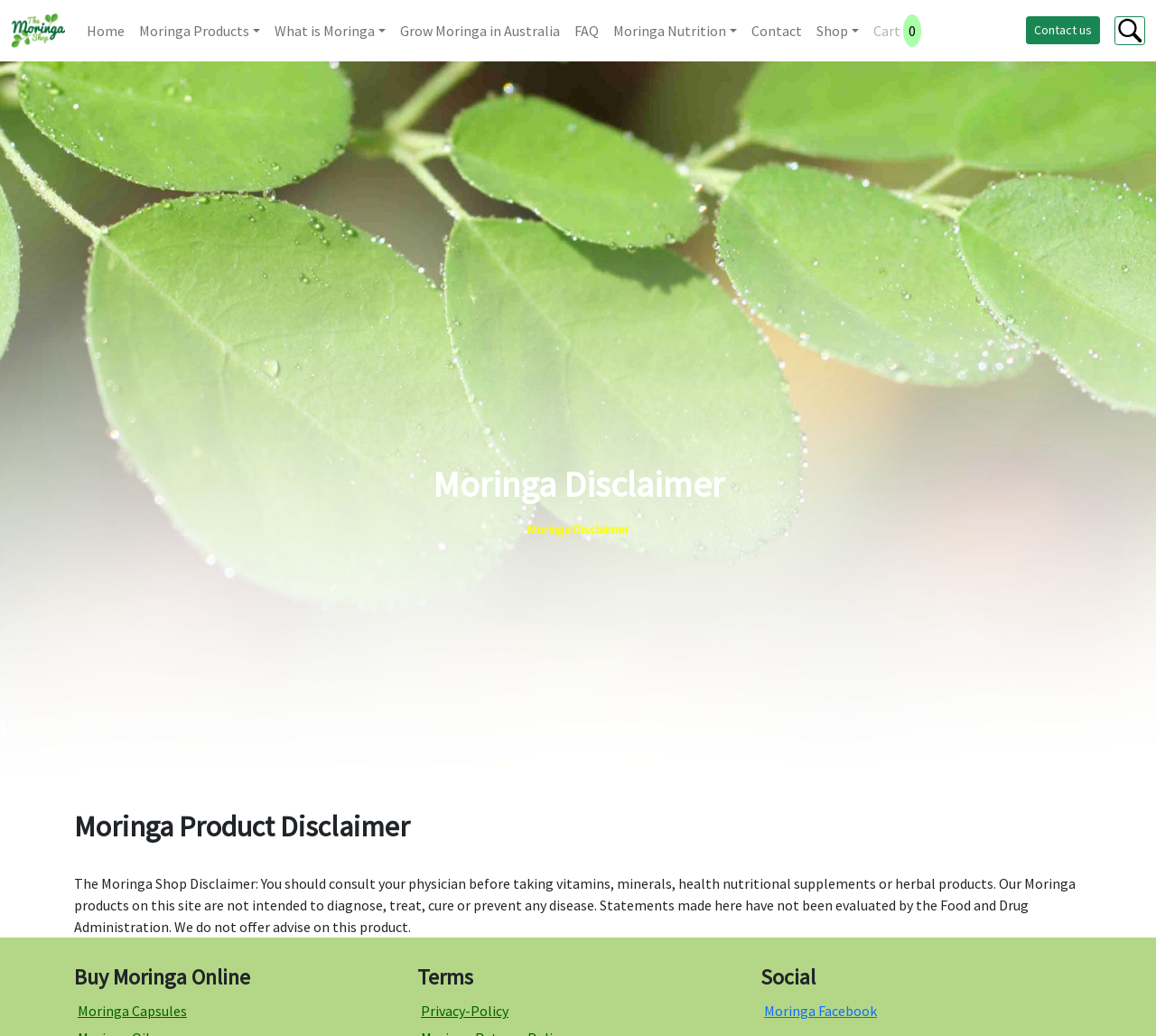What is the name of the online store?
Answer the question with a single word or phrase derived from the image.

The Moringa Shop